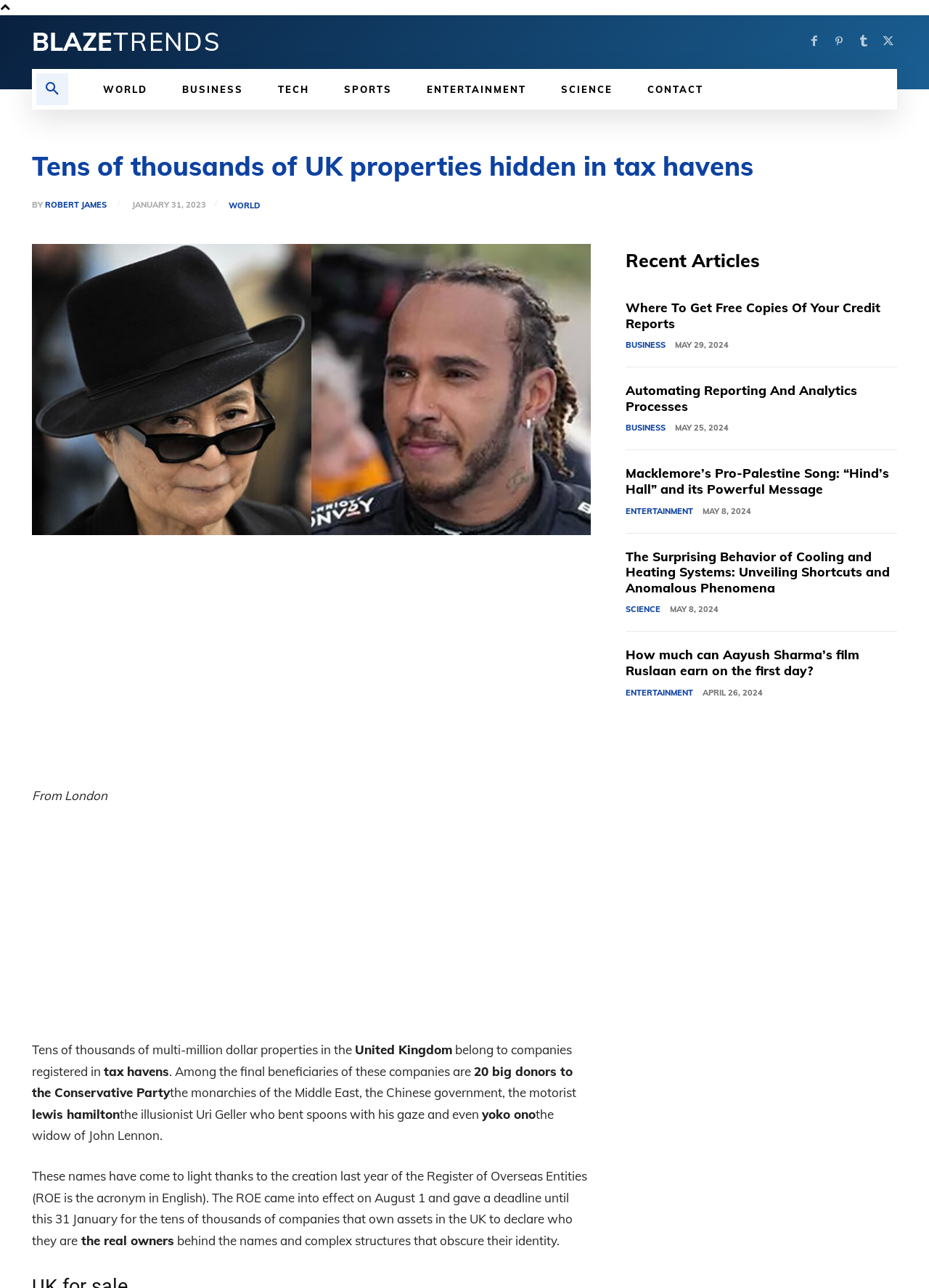Write an exhaustive caption that covers the webpage's main aspects.

This webpage appears to be a news article page, with a focus on a specific story about UK properties hidden in tax havens. At the top of the page, there is a navigation bar with links to different sections, including "WORLD", "BUSINESS", "TECH", "SPORTS", "ENTERTAINMENT", and "SCIENCE". Below this, there is a search button and a series of social media links.

The main article is titled "Tens of thousands of UK properties hidden in tax havens" and is written by Robert James. The article discusses how tens of thousands of multi-million dollar properties in the United Kingdom belong to companies registered in tax havens. The text is divided into several paragraphs, with headings and subheadings breaking up the content.

To the right of the article, there are two advertisements, one above the other. Below the article, there is a section titled "Recent Articles" with links to several other news stories, including "Where To Get Free Copies Of Your Credit Reports", "Automating Reporting And Analytics Processes", "Macklemore’s Pro-Palestine Song: “Hind’s Hall” and its Powerful Message", "The Surprising Behavior of Cooling and Heating Systems: Unveiling Shortcuts and Anomalous Phenomena", and "How much can Aayush Sharma’s film Ruslaan earn on the first day?". Each of these links includes a brief summary of the article and a timestamp indicating when it was published.

Overall, the webpage is well-organized and easy to navigate, with a clear focus on presenting news articles and related content.